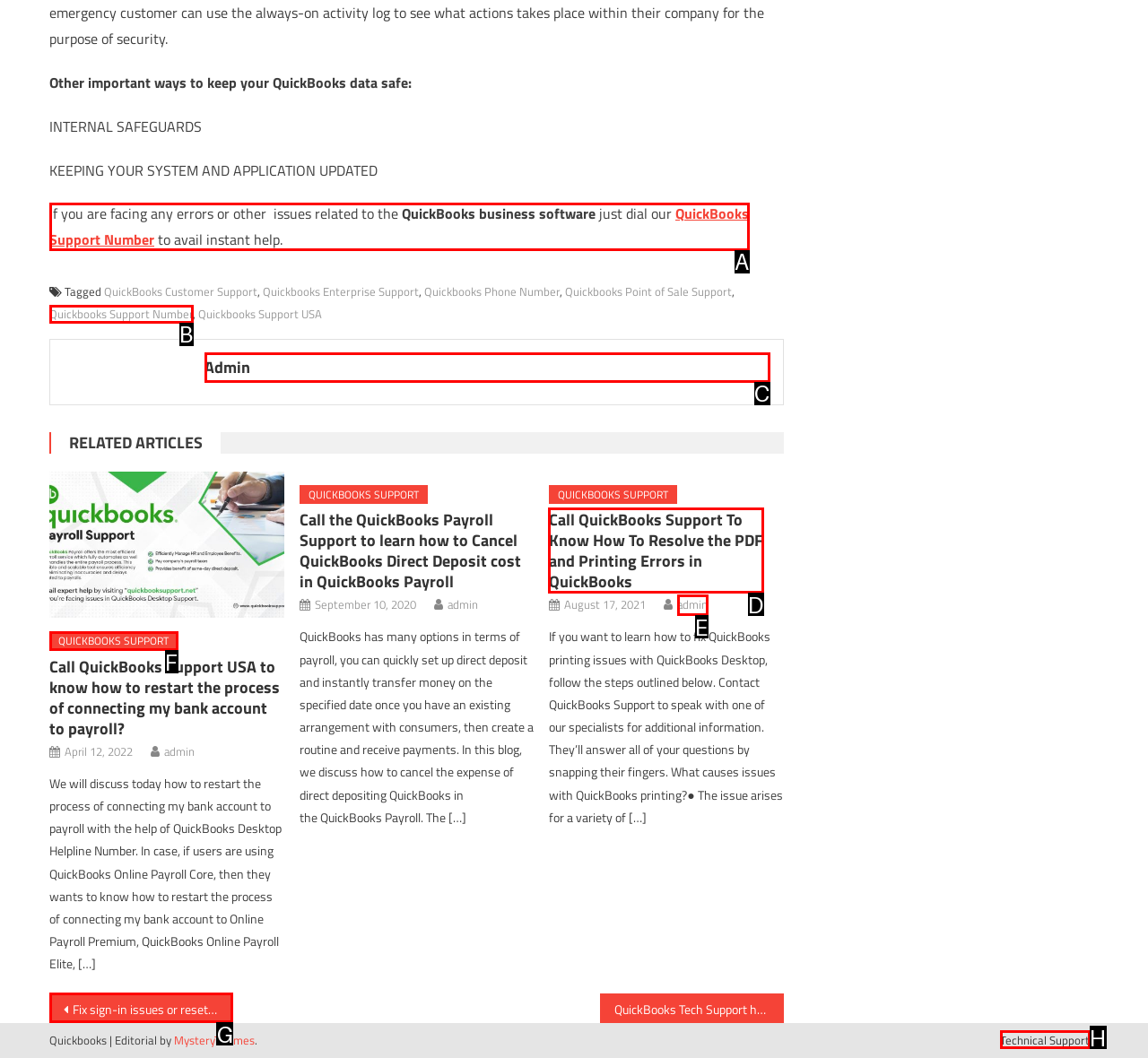Identify the letter of the UI element I need to click to carry out the following instruction: Contact Jacob Bourne via email

None